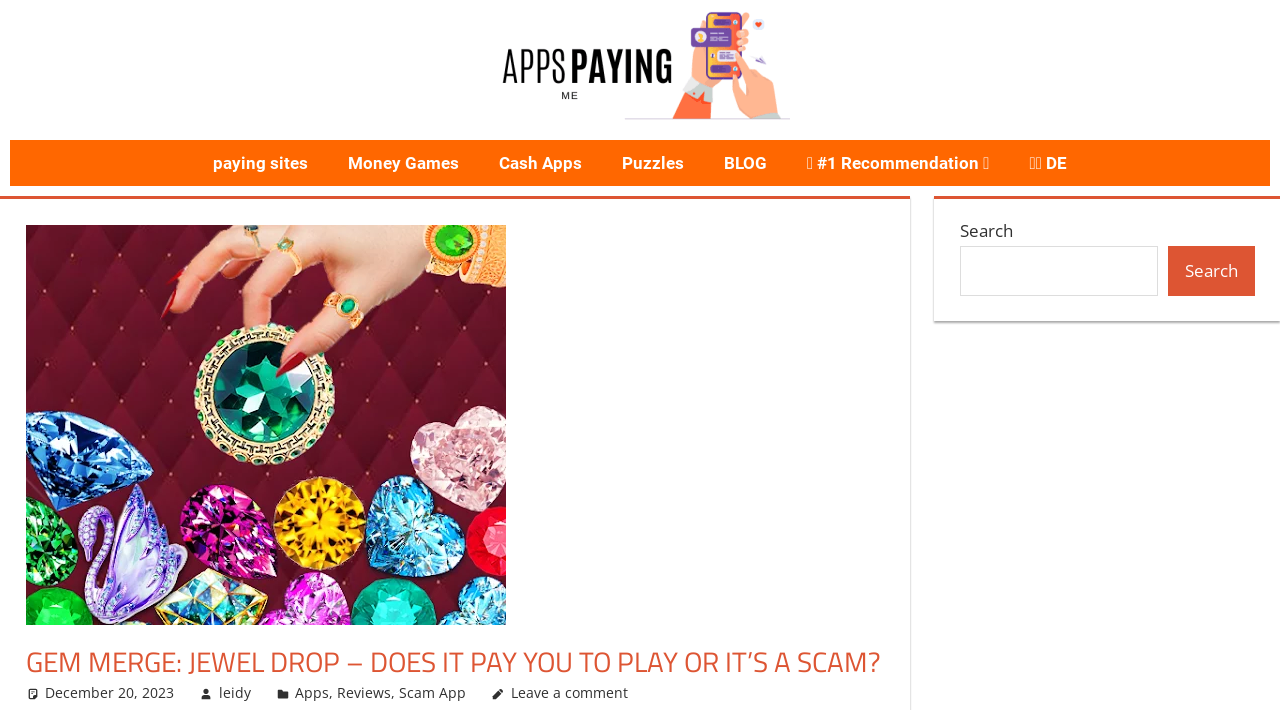How many categories are listed at the top of the webpage?
Please provide a single word or phrase as your answer based on the image.

6